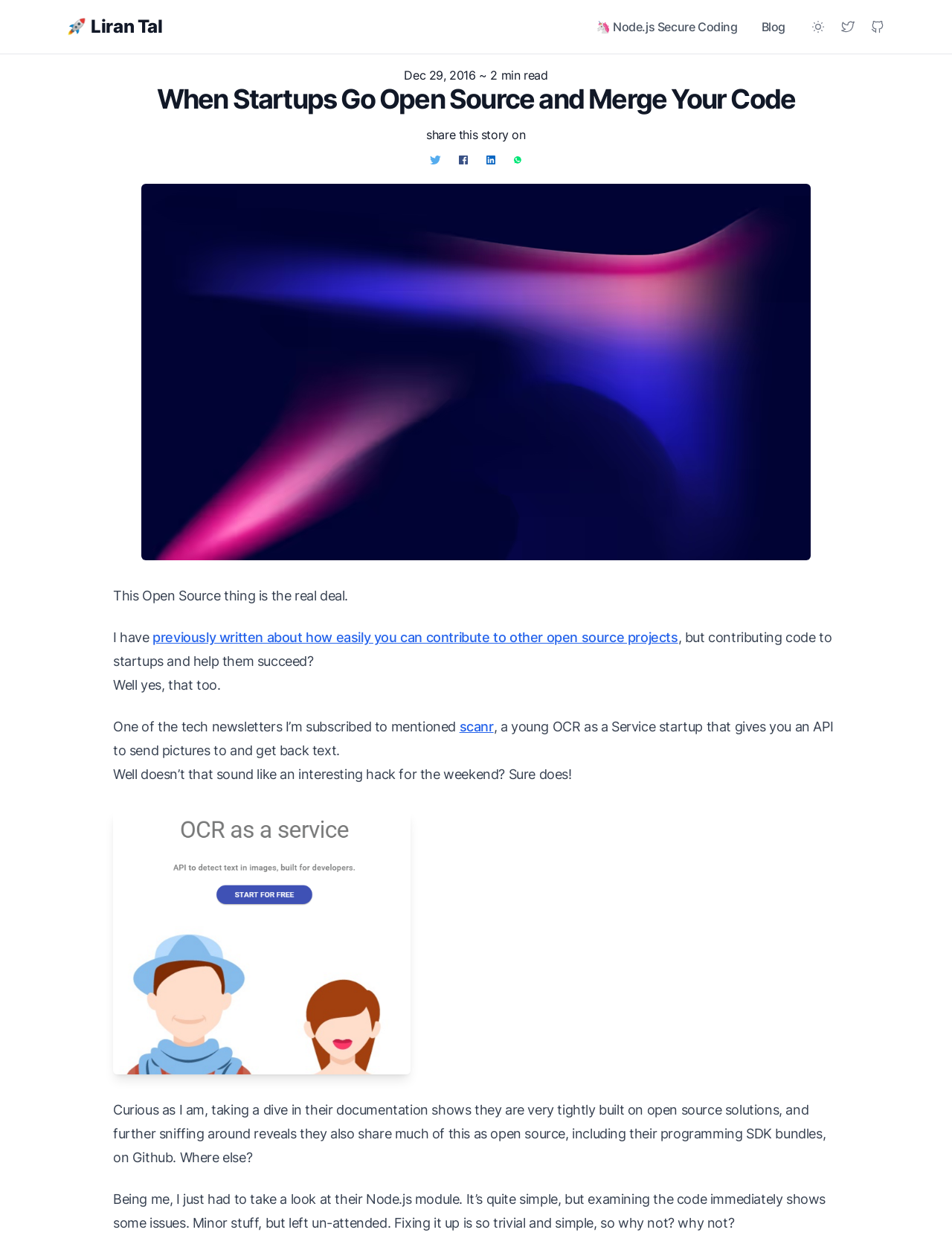Mark the bounding box of the element that matches the following description: "🚀 Liran Tal".

[0.062, 0.007, 0.171, 0.036]